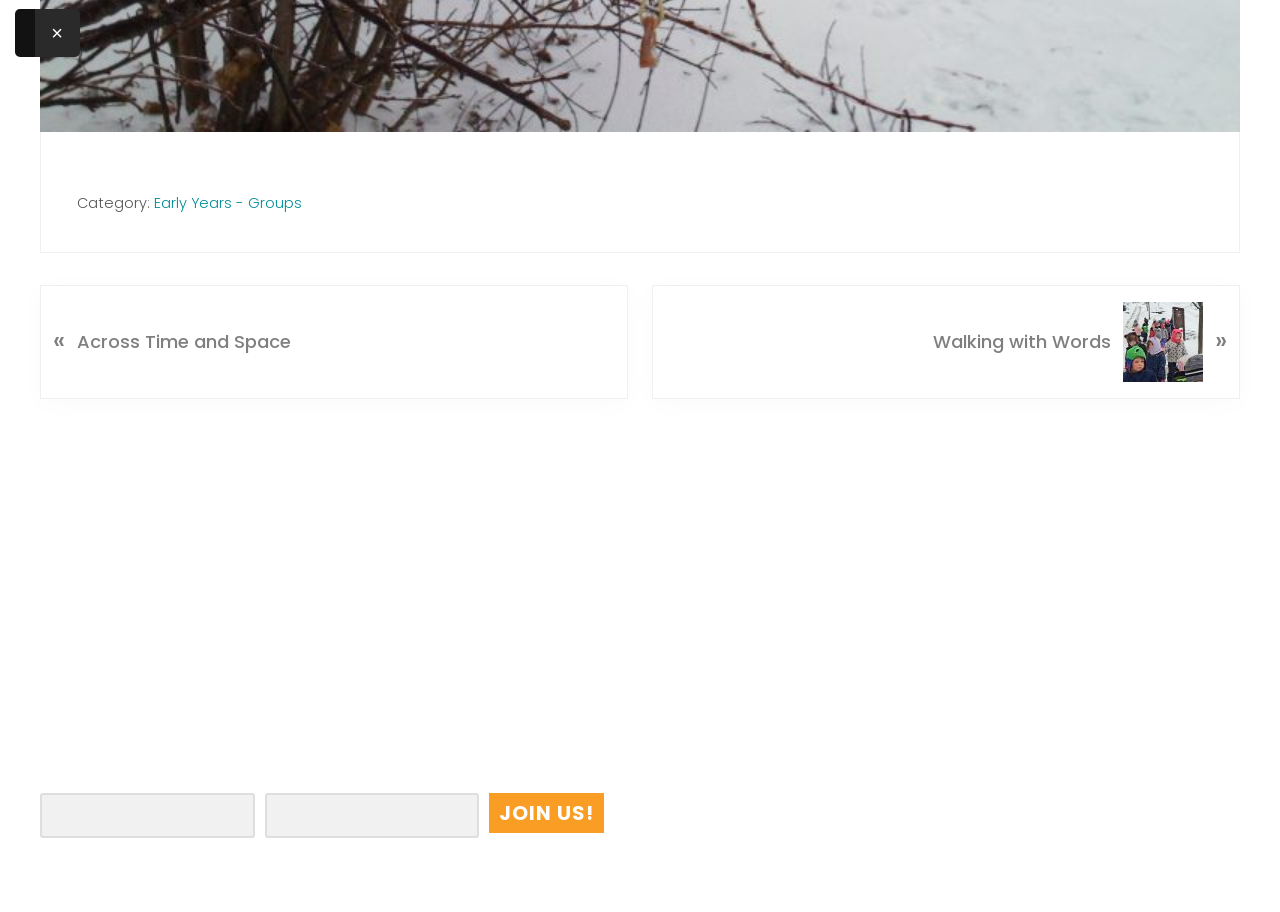Examine the image carefully and respond to the question with a detailed answer: 
How many links are there in the footer section?

I counted the links in the footer section, which are 'Category:' and 'Early Years - Groups', and found that there are two links.